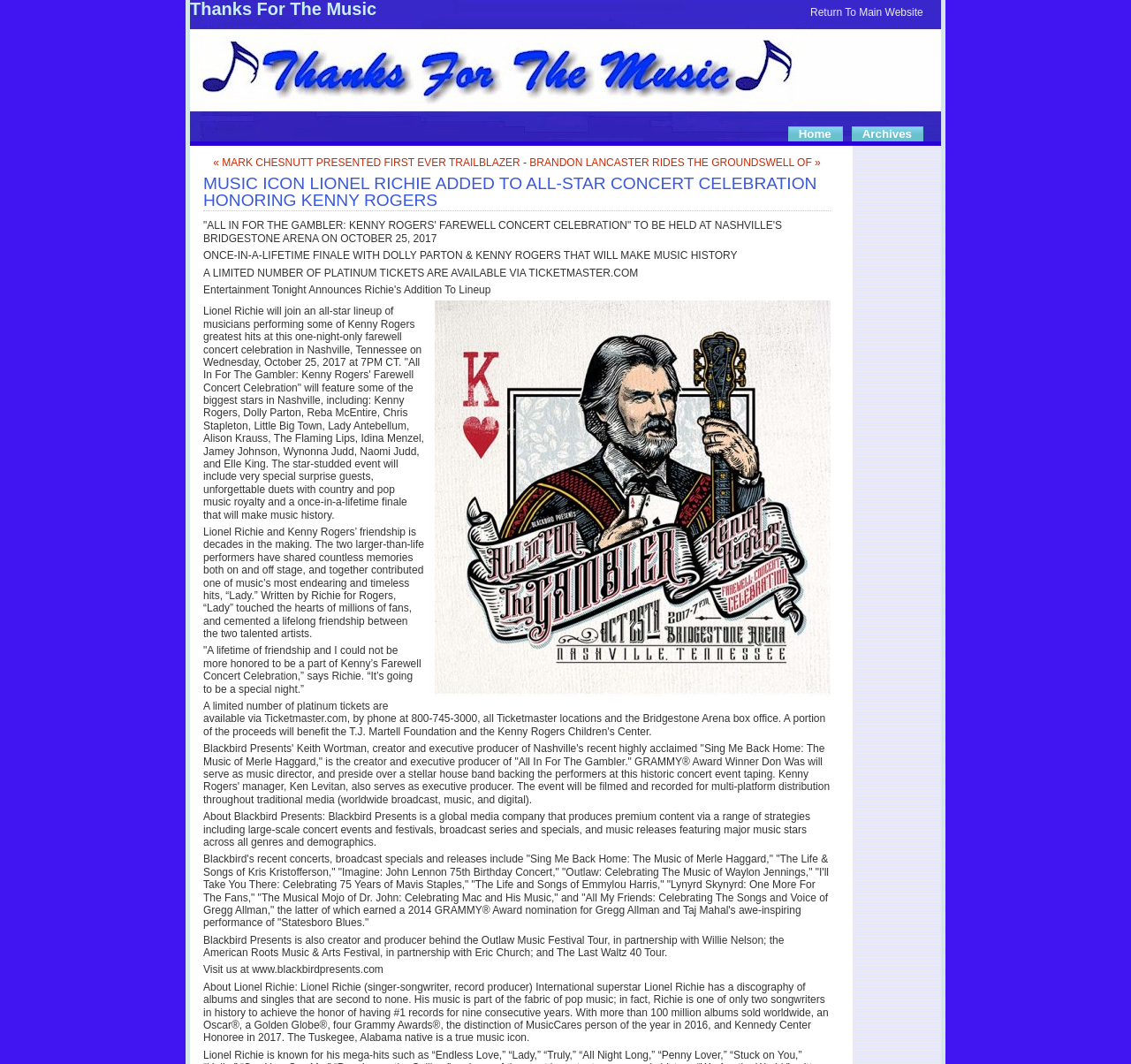What is the name of the company that produces the concert event?
From the screenshot, provide a brief answer in one word or phrase.

Blackbird Presents